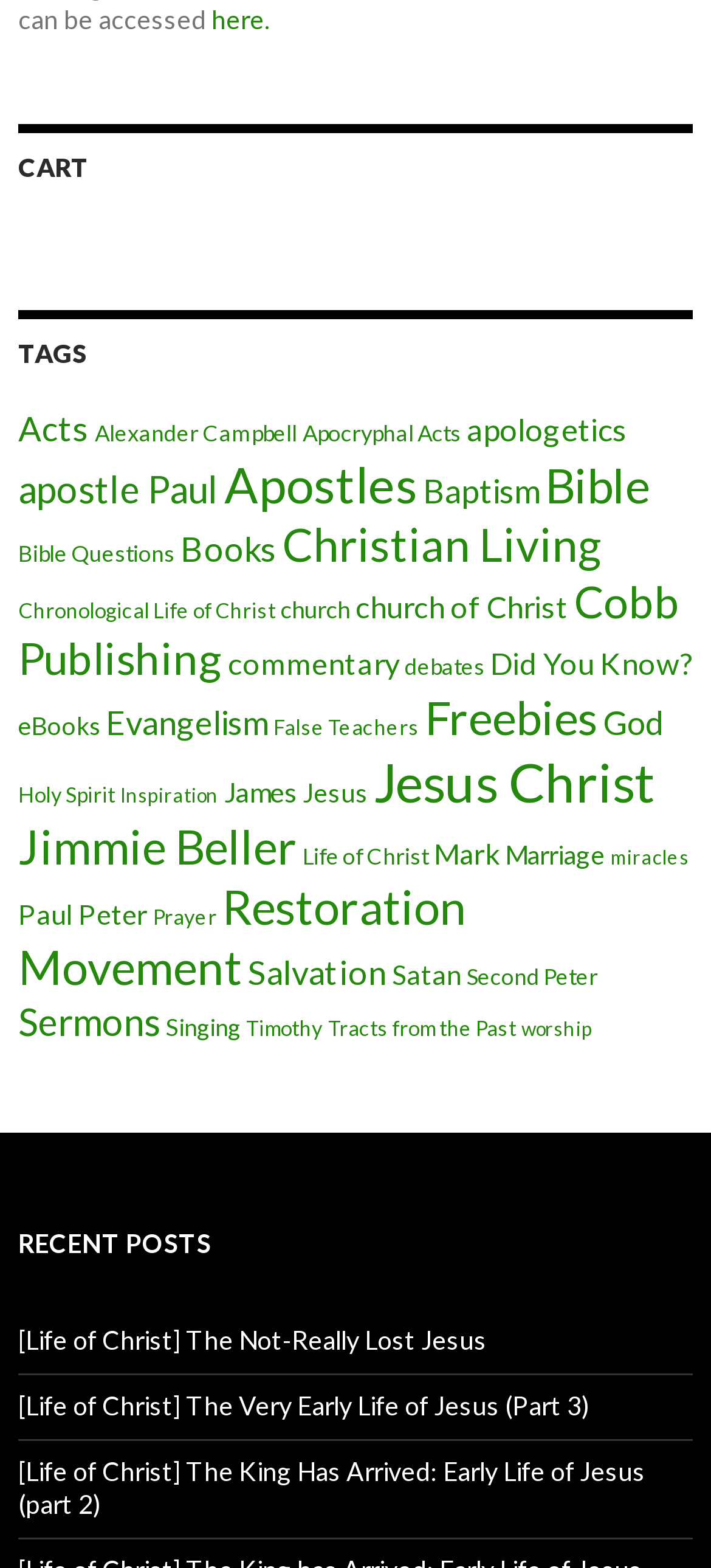Pinpoint the bounding box coordinates of the element that must be clicked to accomplish the following instruction: "Submit email". The coordinates should be in the format of four float numbers between 0 and 1, i.e., [left, top, right, bottom].

None